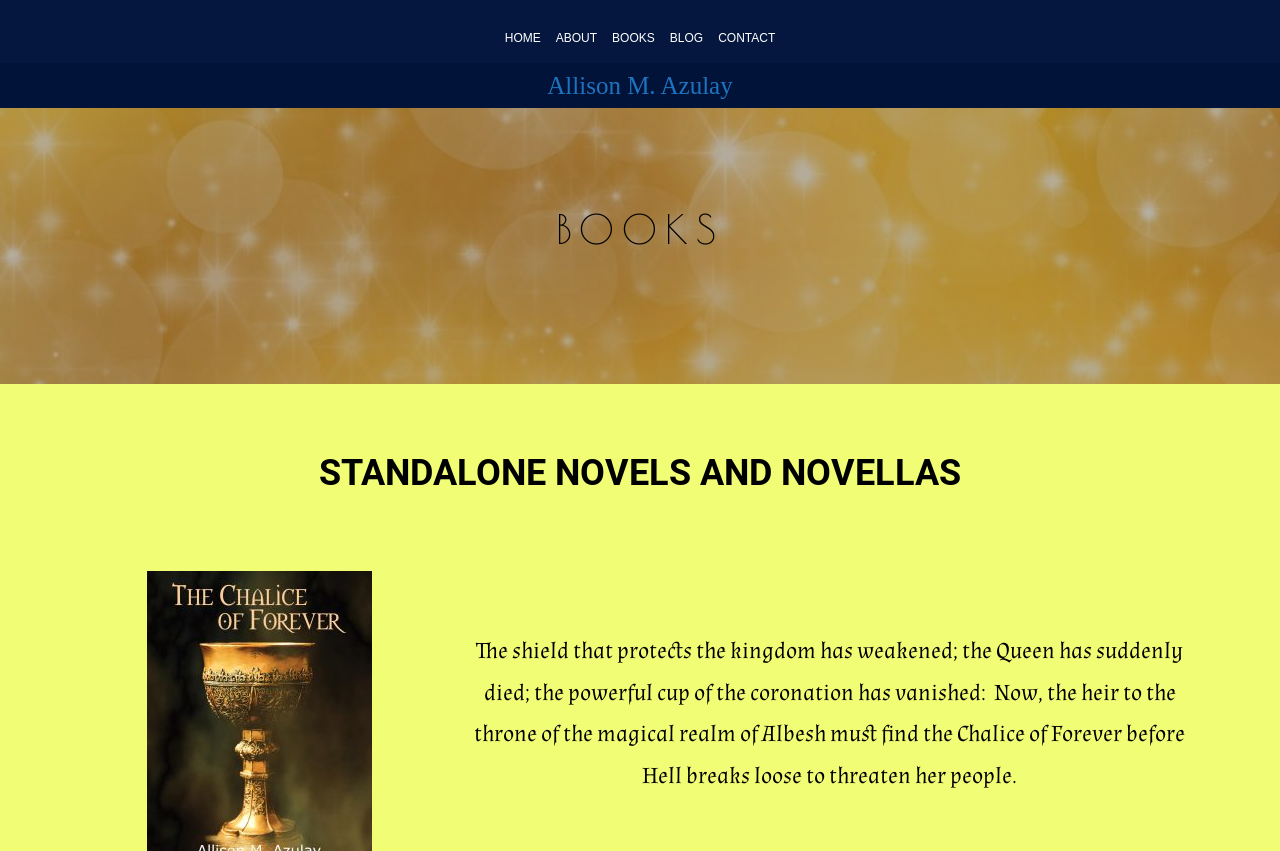Please answer the following question as detailed as possible based on the image: 
How many standalone novels and novellas are mentioned?

I found a heading element with the text 'STANDALONE NOVELS AND NOVELLAS', but it does not specify the number of standalone novels and novellas. Therefore, the answer is 'Not specified'.